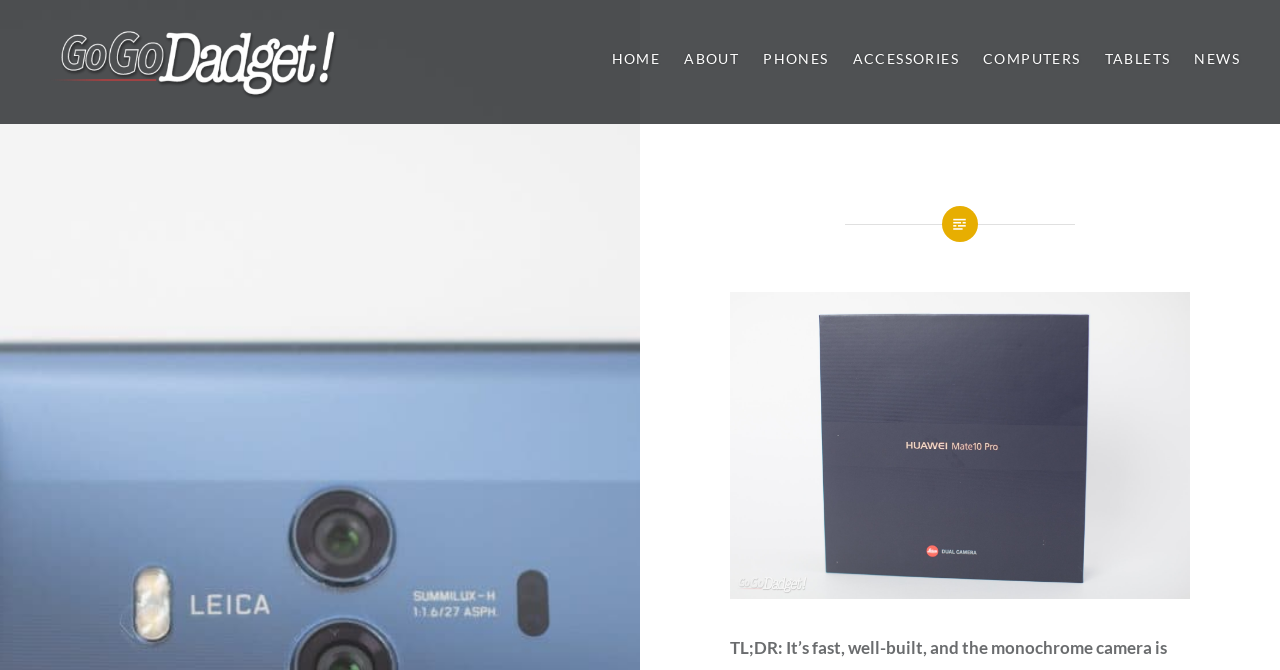How many navigation links are there?
Using the visual information, reply with a single word or short phrase.

6